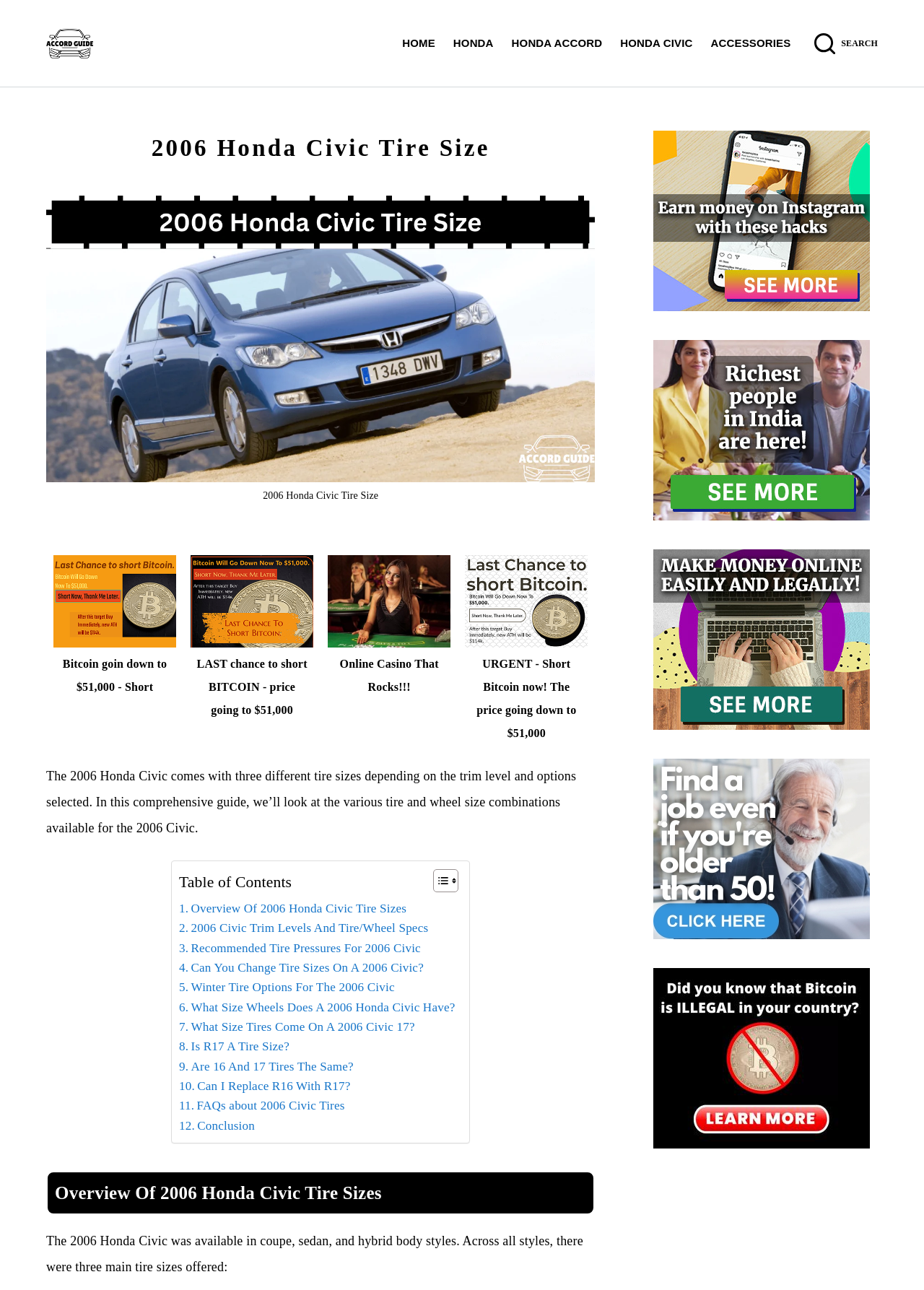Find the main header of the webpage and produce its text content.

2006 Honda Civic Tire Size